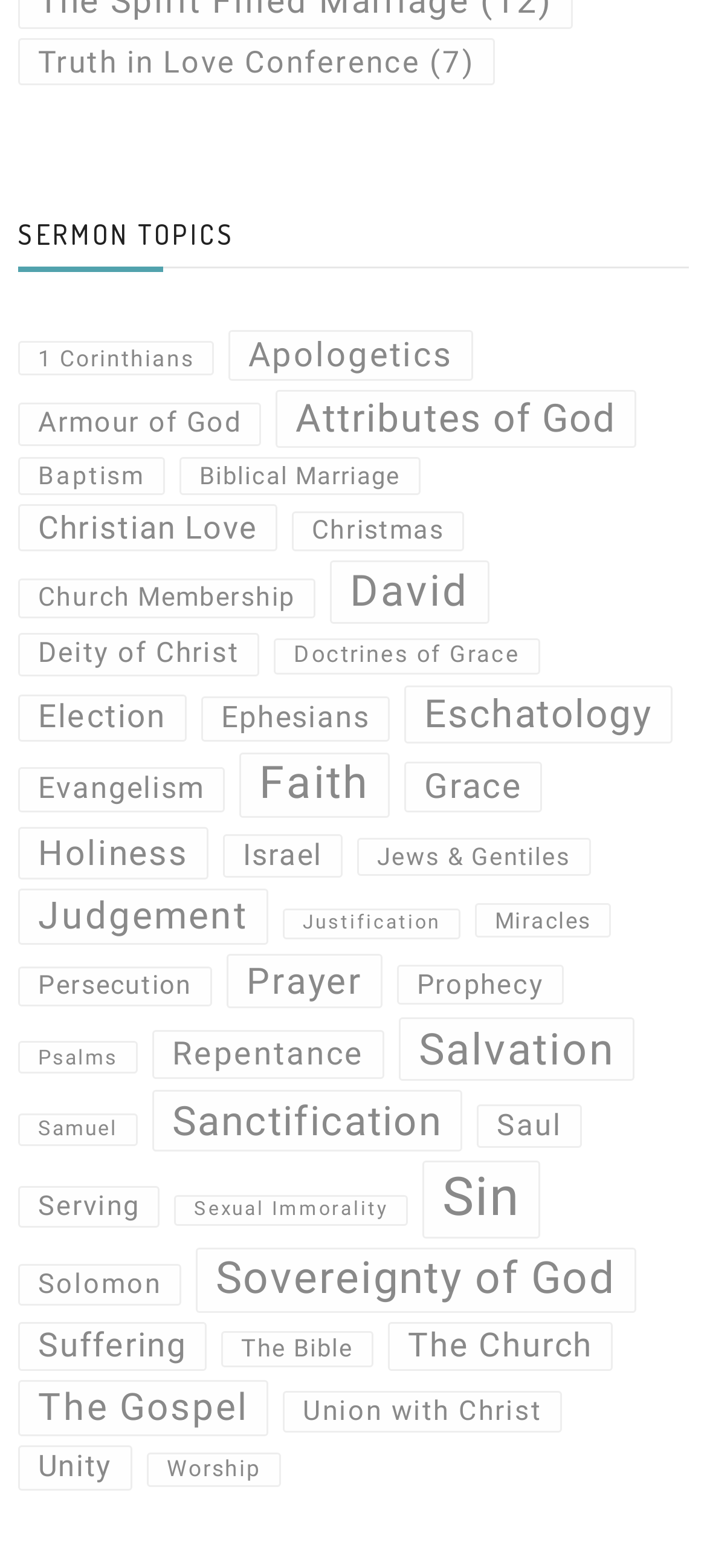Using the element description provided, determine the bounding box coordinates in the format (top-left x, top-left y, bottom-right x, bottom-right y). Ensure that all values are floating point numbers between 0 and 1. Element description: The Gospel

[0.026, 0.88, 0.379, 0.916]